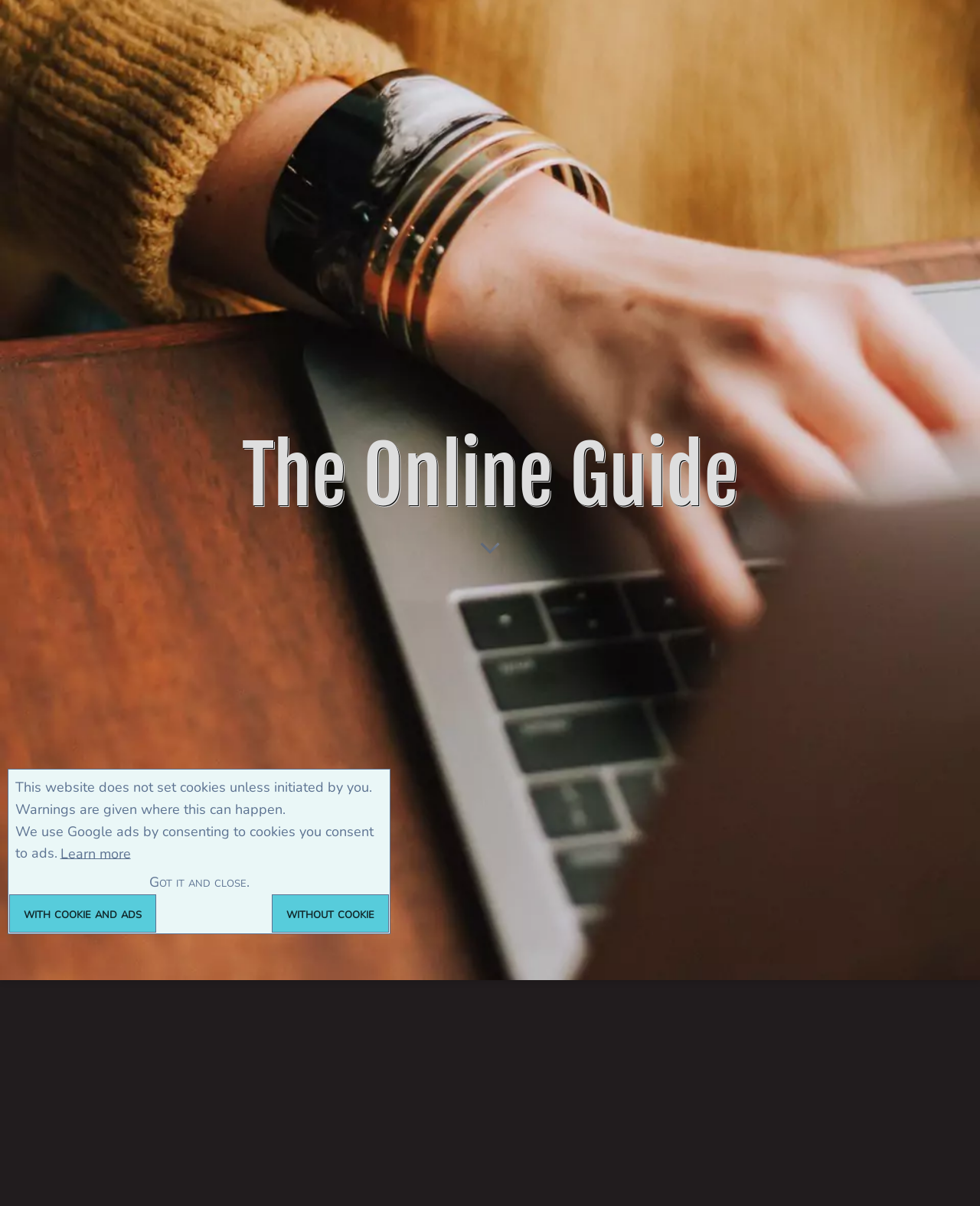Please identify and generate the text content of the webpage's main heading.

The Online Guide